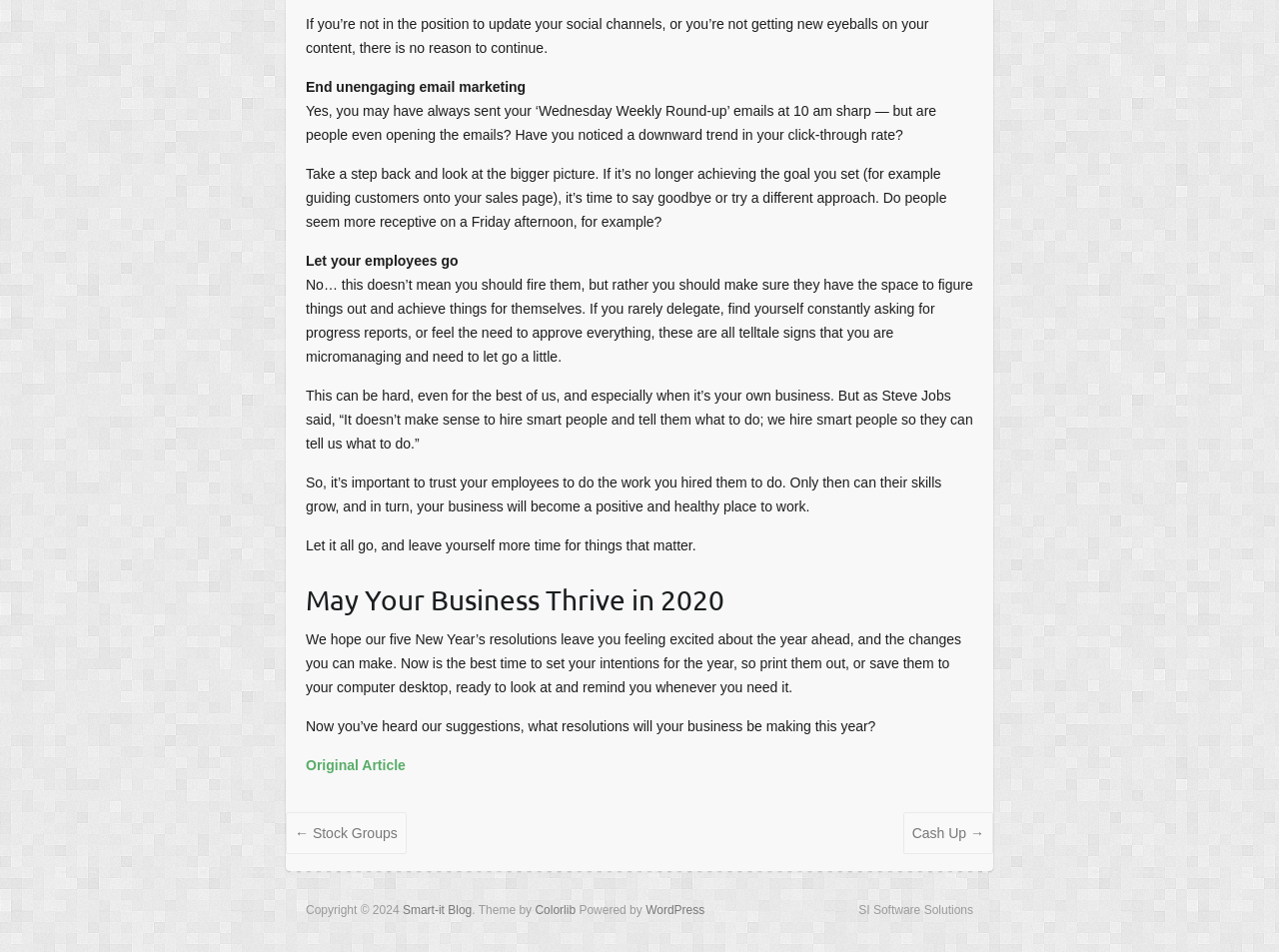How many links are there in the footer section?
Please provide a single word or phrase based on the screenshot.

5